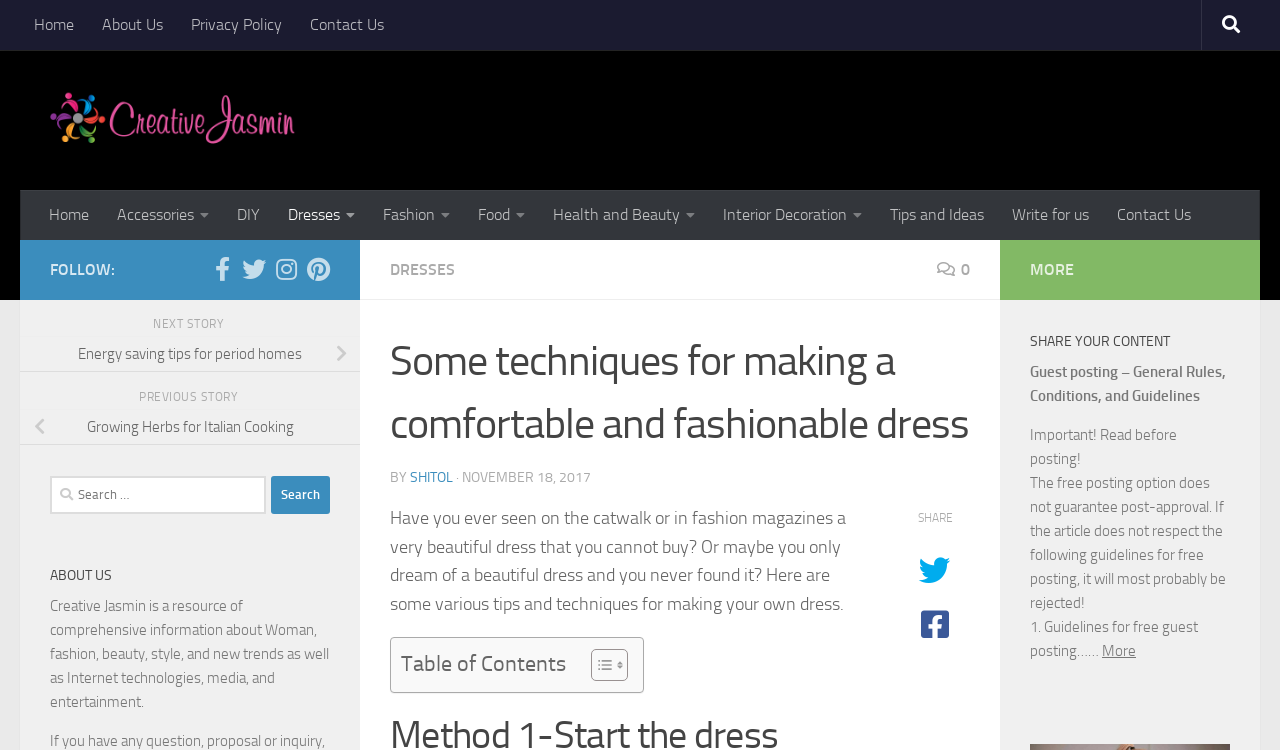What is the function of the 'Toggle Table of Content' button?
Please answer the question as detailed as possible based on the image.

The 'Toggle Table of Content' button is likely used to show or hide the table of content, allowing users to easily navigate the article's sections. This is a common functionality in online articles, and the presence of this button suggests that the table of content can be toggled on or off.